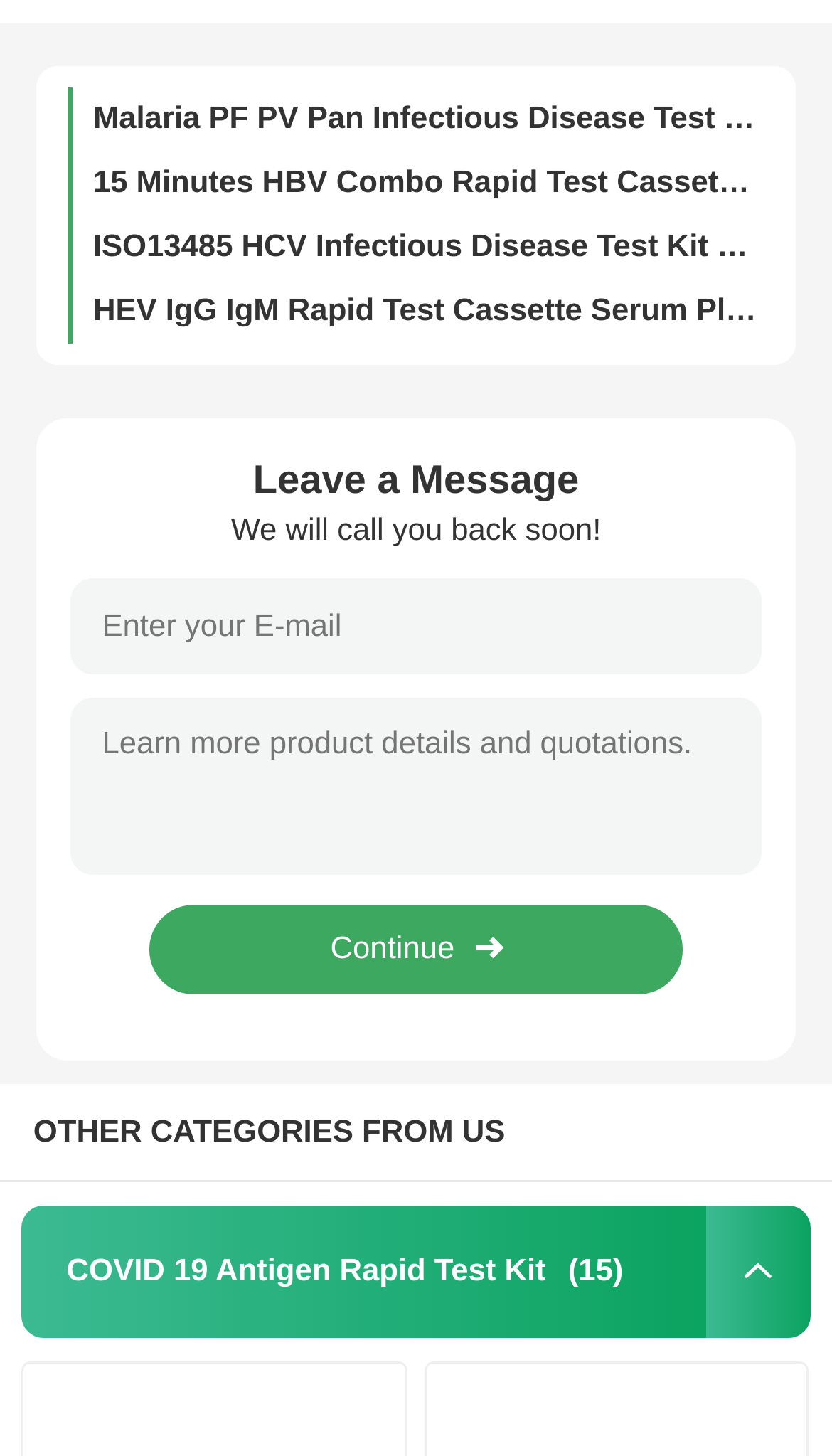Find the coordinates for the bounding box of the element with this description: "COVID 19 Antibody Test Kit".

[0.08, 0.513, 0.92, 0.594]